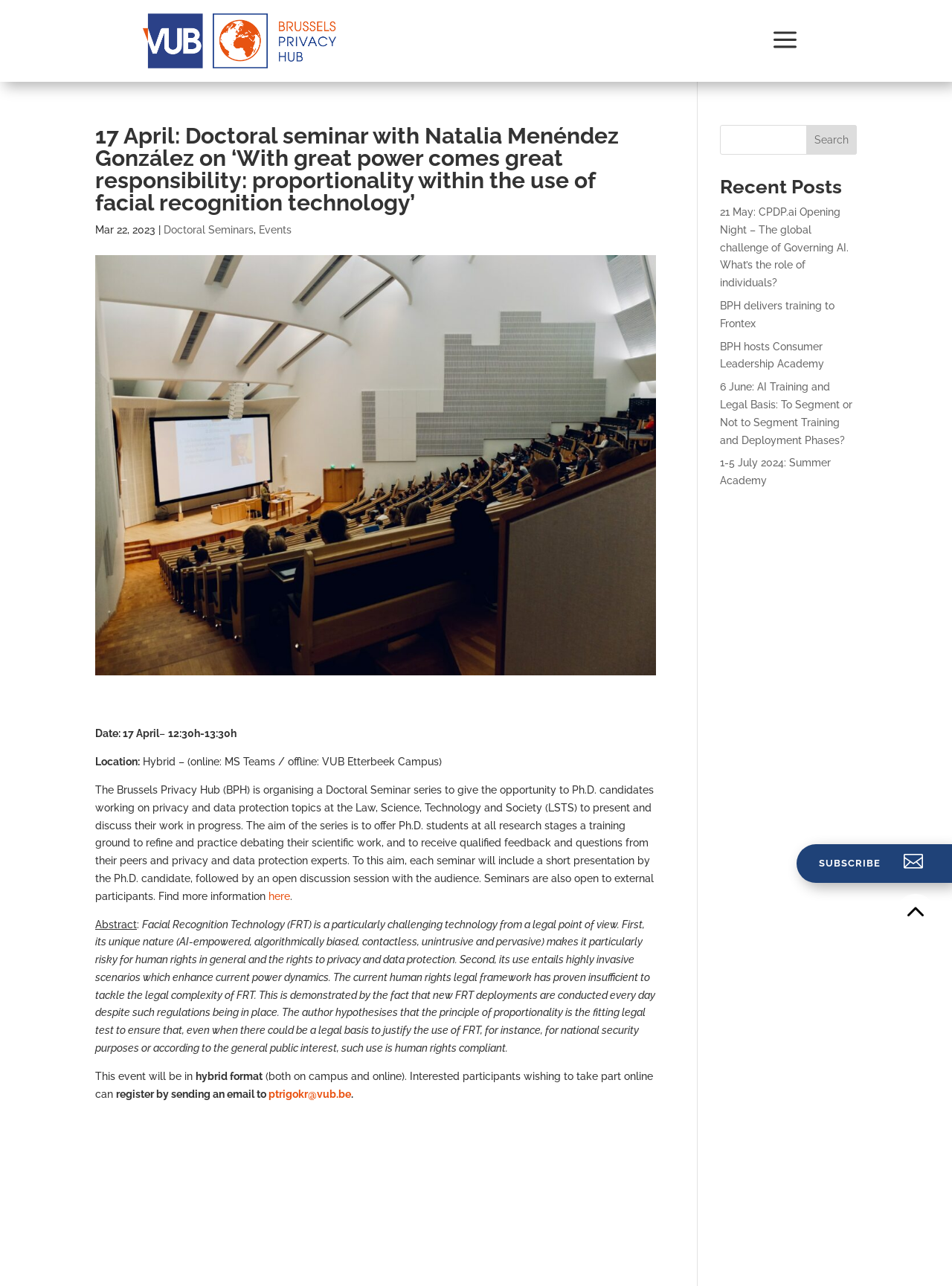Identify the bounding box for the UI element specified in this description: "parent_node: Search name="s"". The coordinates must be four float numbers between 0 and 1, formatted as [left, top, right, bottom].

[0.756, 0.097, 0.9, 0.12]